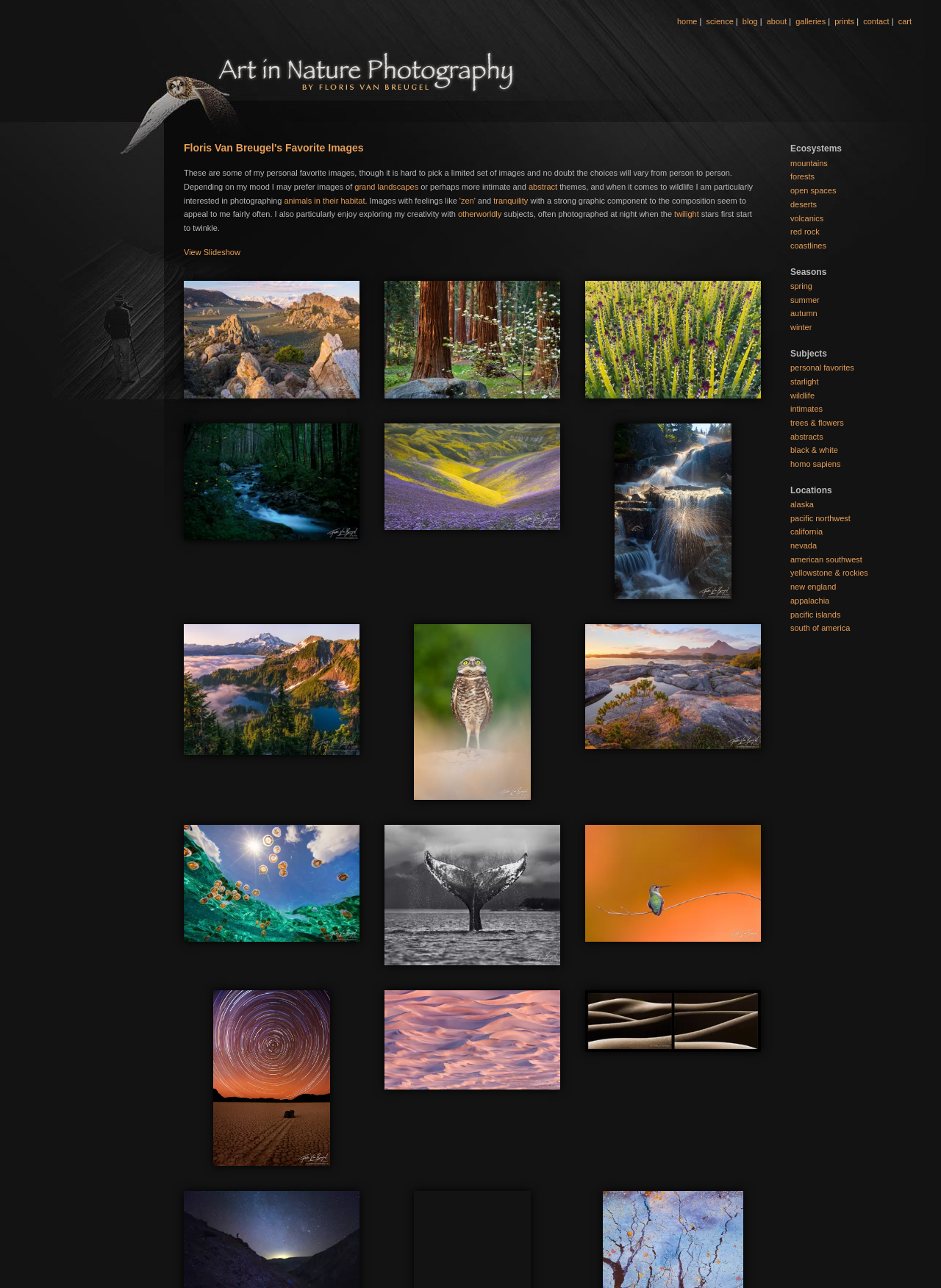Given the description of the UI element: "title="A Whale of a Tail"", predict the bounding box coordinates in the form of [left, top, right, bottom], with each value being a float between 0 and 1.

[0.409, 0.74, 0.595, 0.747]